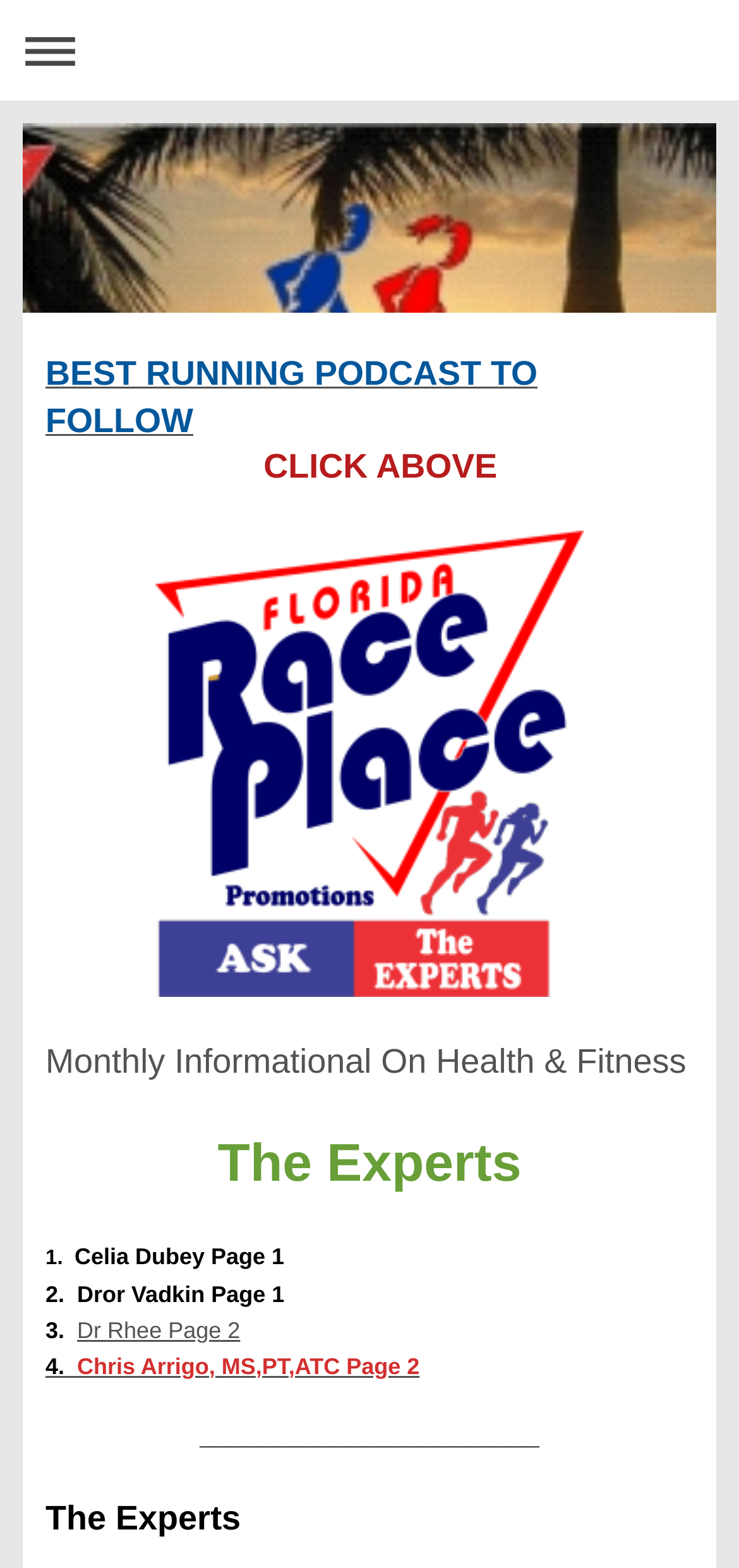Please identify the webpage's heading and generate its text content.

Monthly Informational On Health & Fitness